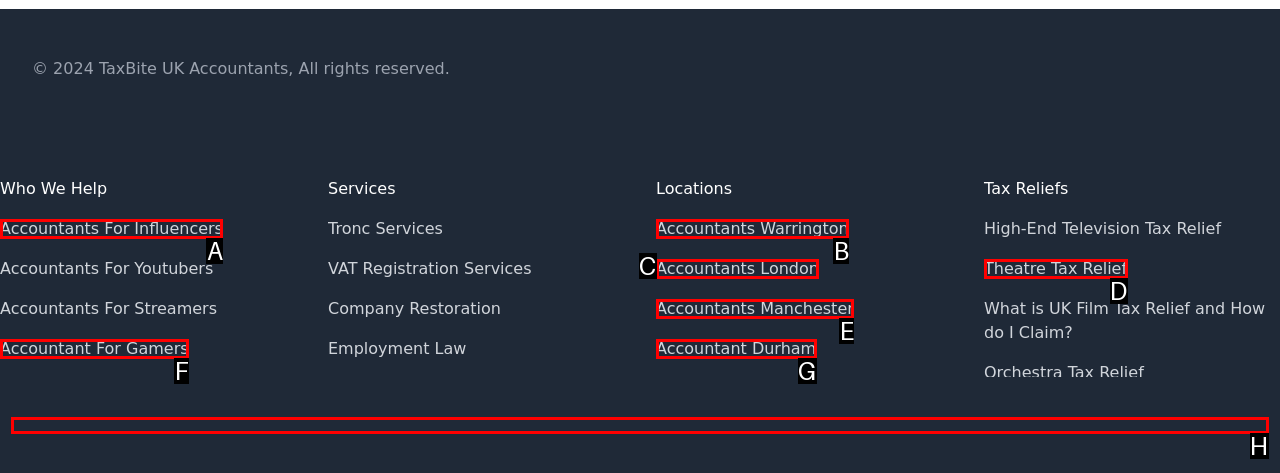From the given choices, which option should you click to complete this task: Navigate to Footer? Answer with the letter of the correct option.

H